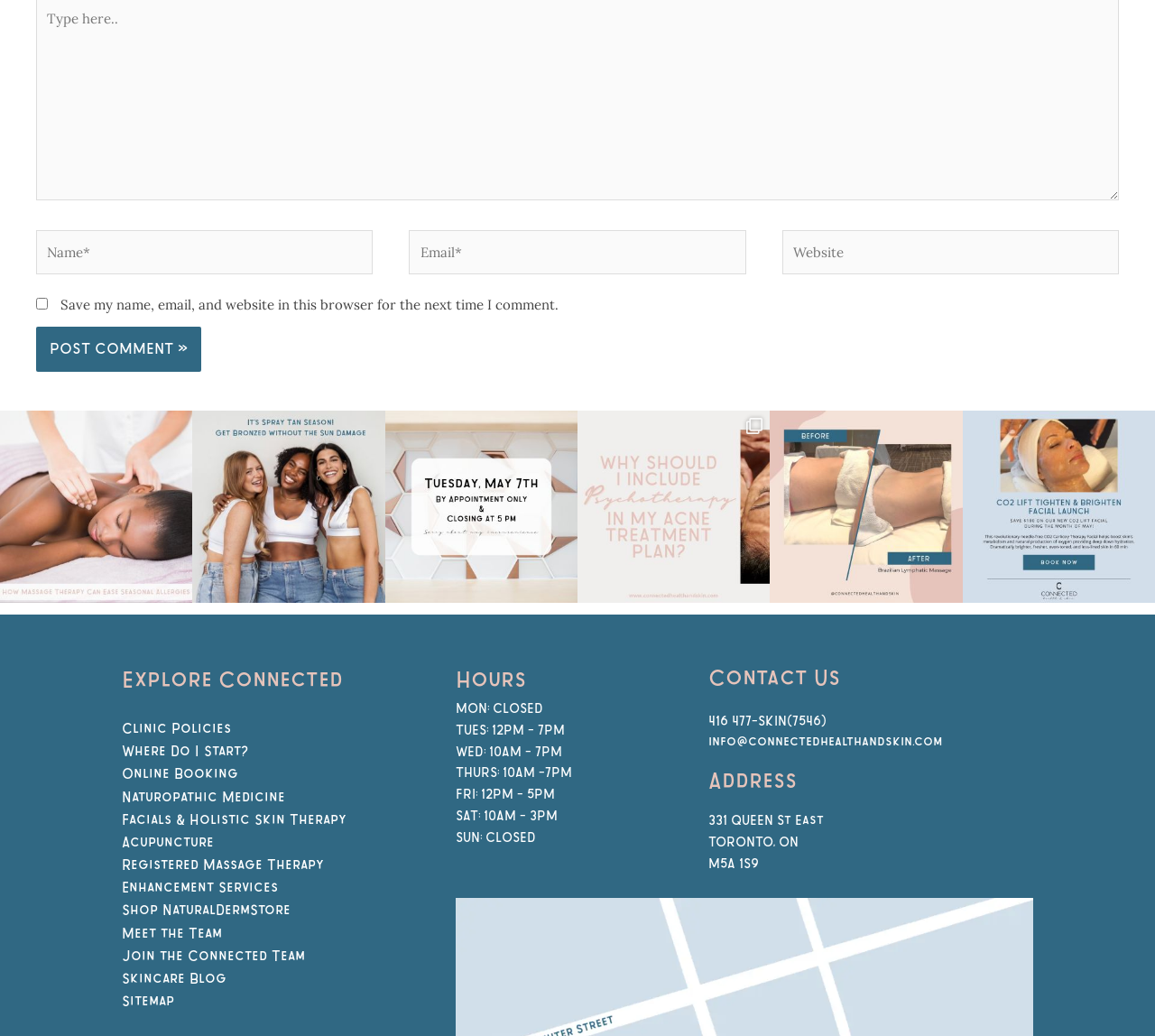Pinpoint the bounding box coordinates of the element to be clicked to execute the instruction: "Click the 'Post Comment' button".

[0.031, 0.315, 0.174, 0.359]